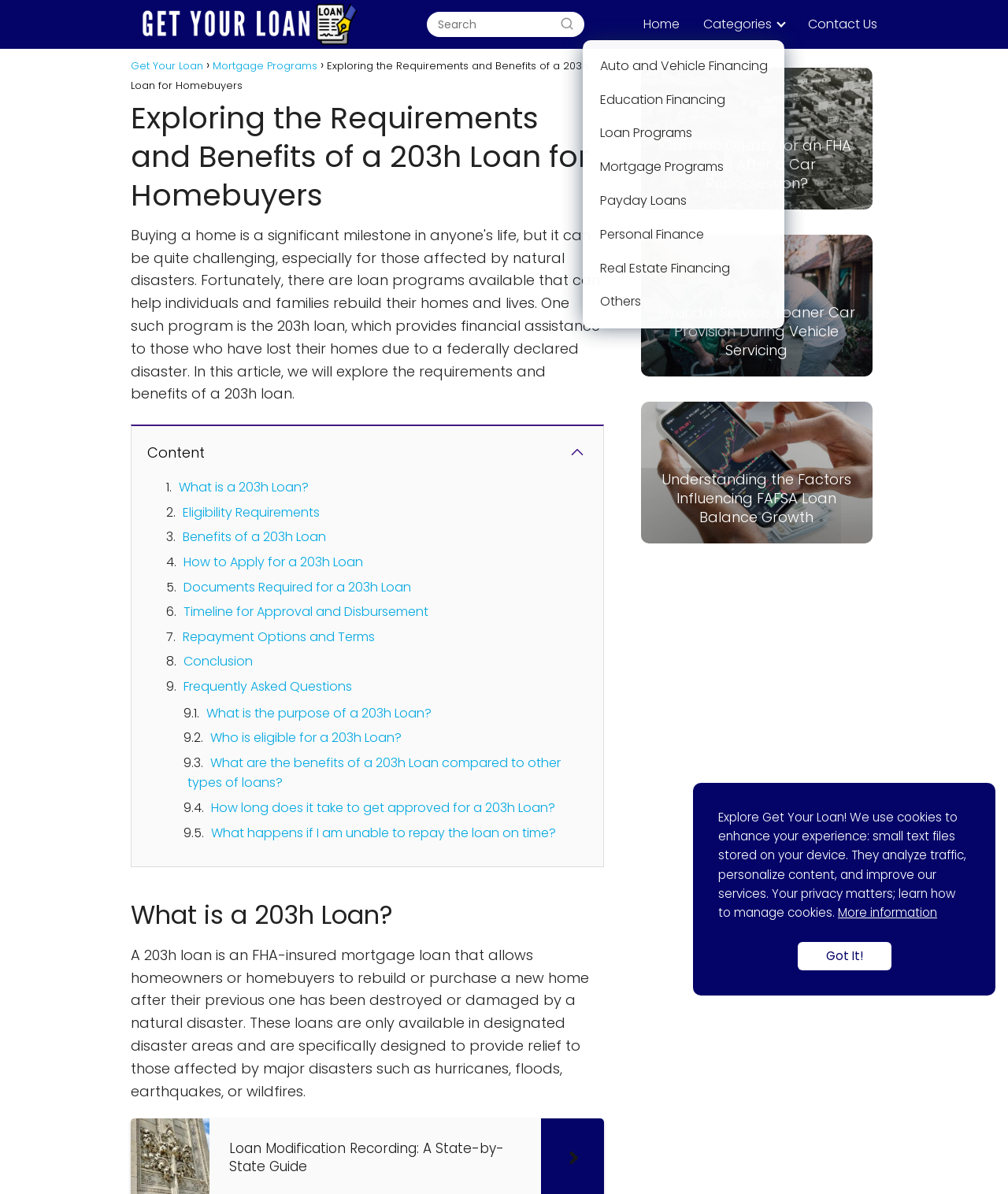Offer a thorough description of the webpage.

This webpage is about exploring the requirements and benefits of a 203h loan for homebuyers. At the top, there is a prominent call-to-action button "Get Your Loan" with an accompanying image, situated near the center of the page. To the right of this button, there is a search bar with a "Search" button and a small icon. 

The webpage has a navigation menu with links to "Home", "Categories", and "Contact Us" on the top right side. Below this menu, there is a breadcrumb navigation section that displays the current page's title and links to related pages, including "Get Your Loan" and "Mortgage Programs".

The main content of the page is divided into sections, starting with a heading that matches the page title. The first section provides an introduction to 203h loans, explaining what they are and their purpose. This is followed by a series of links to related topics, such as eligibility requirements, benefits, and the application process.

Further down the page, there are more links to frequently asked questions about 203h loans, including their purpose, eligibility, benefits, and repayment terms. The page also features a few articles related to loans and financing, with links to external resources.

At the bottom of the page, there is a notice about the use of cookies, with a link to learn more about managing cookies and a "Got It!" button to acknowledge the notice.